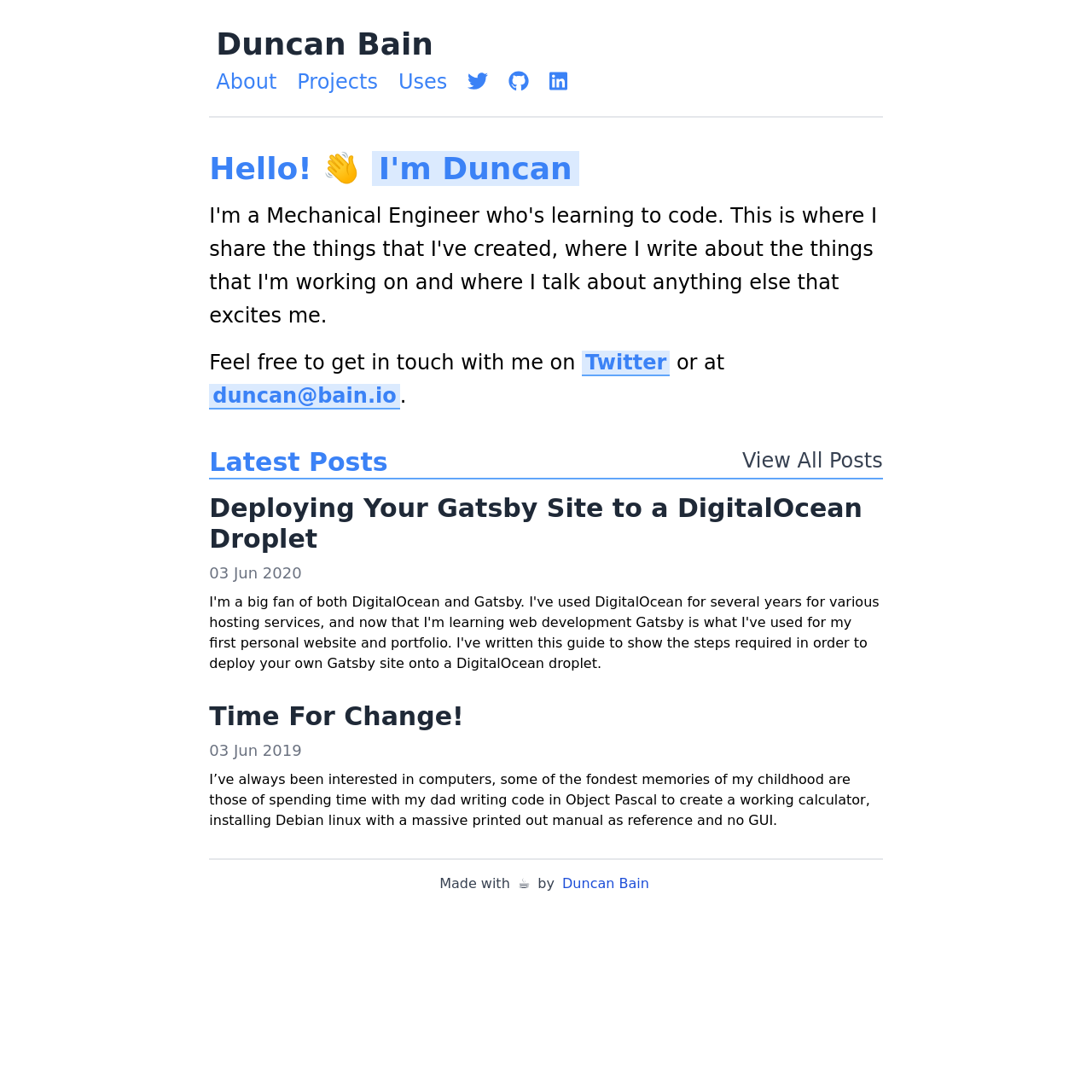Please find the bounding box for the following UI element description. Provide the coordinates in (top-left x, top-left y, bottom-right x, bottom-right y) format, with values between 0 and 1: duncan@bain.io

[0.192, 0.352, 0.366, 0.375]